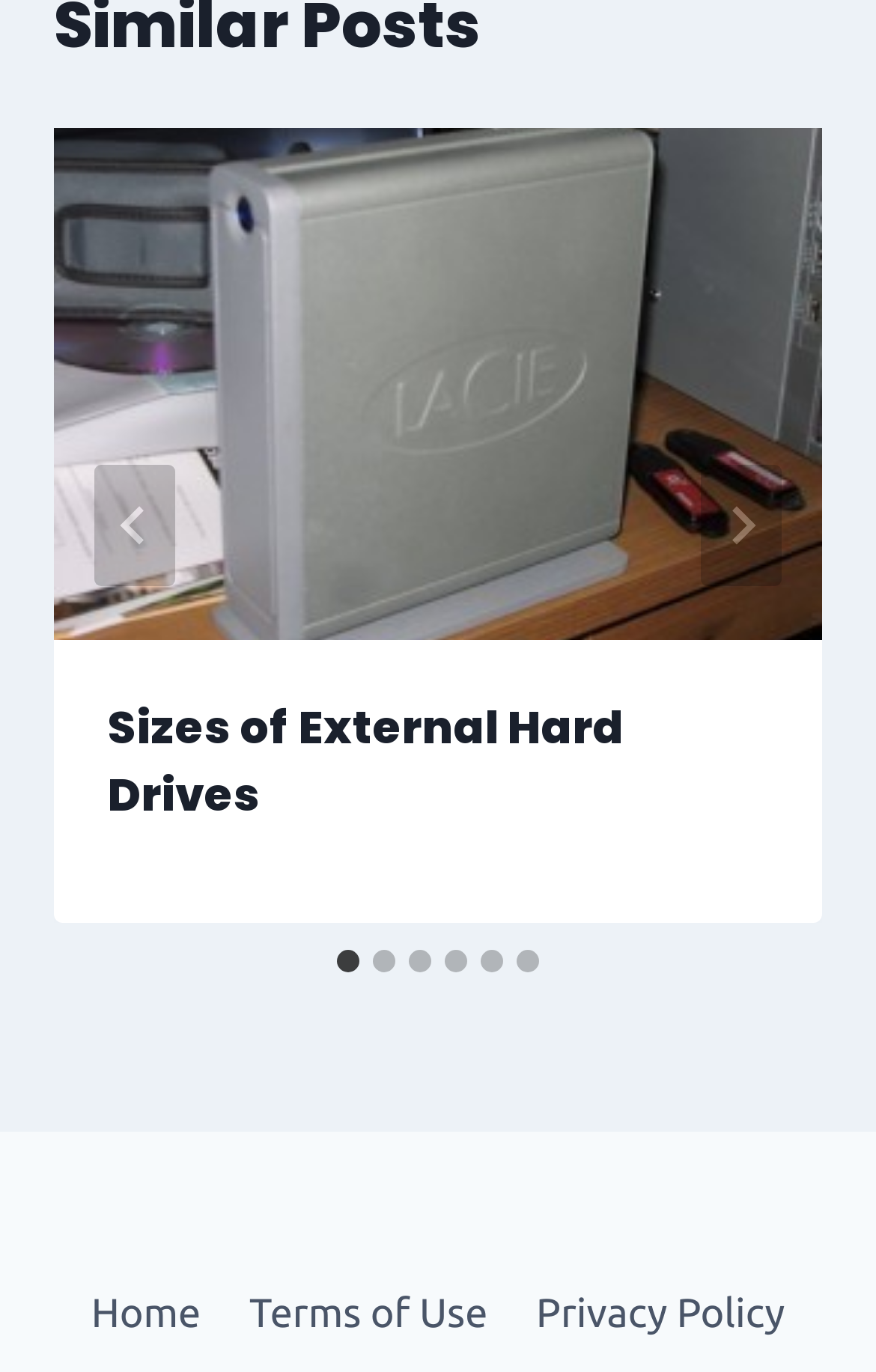Pinpoint the bounding box coordinates of the clickable area needed to execute the instruction: "Read the article about Sizes of External Hard Drives". The coordinates should be specified as four float numbers between 0 and 1, i.e., [left, top, right, bottom].

[0.062, 0.093, 0.938, 0.673]